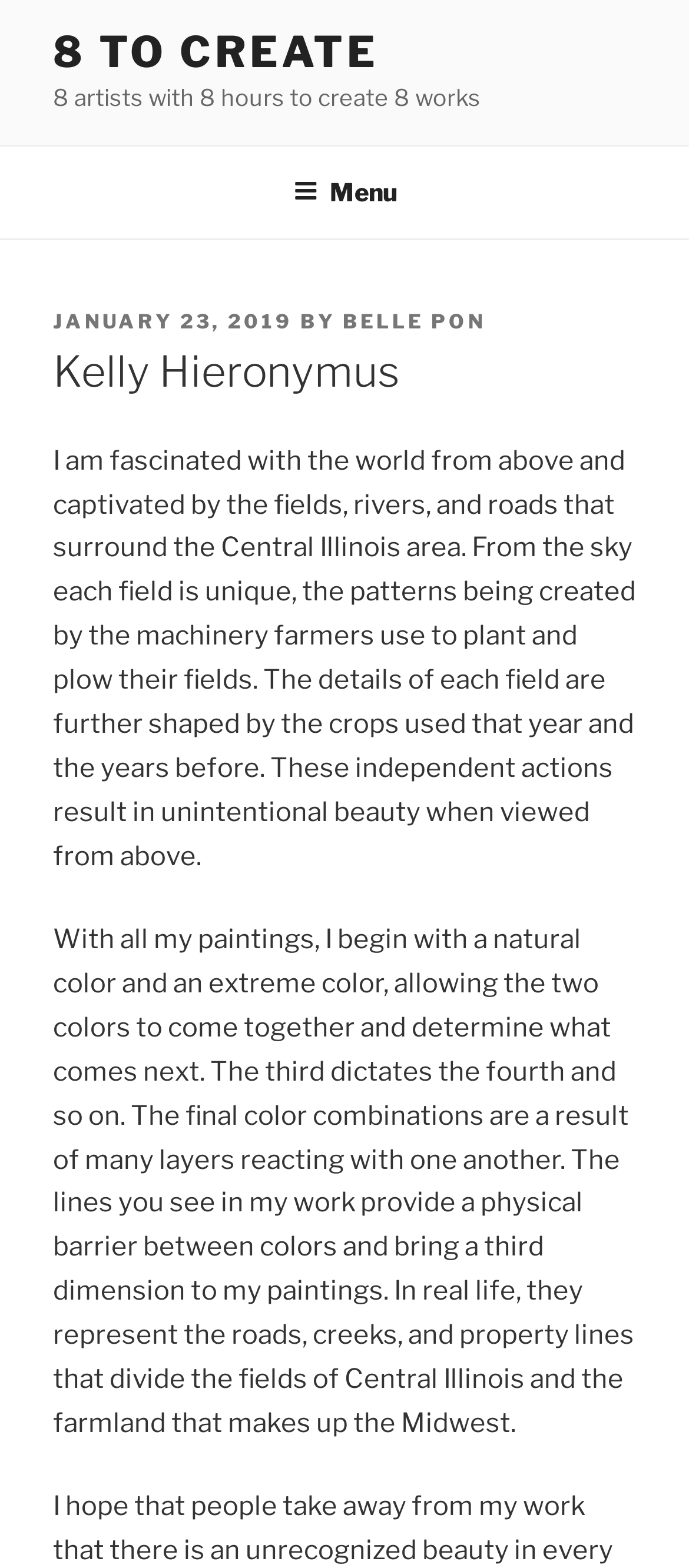Use a single word or phrase to answer the question:
What does the artist use to create patterns in their paintings?

Machinery farmers use